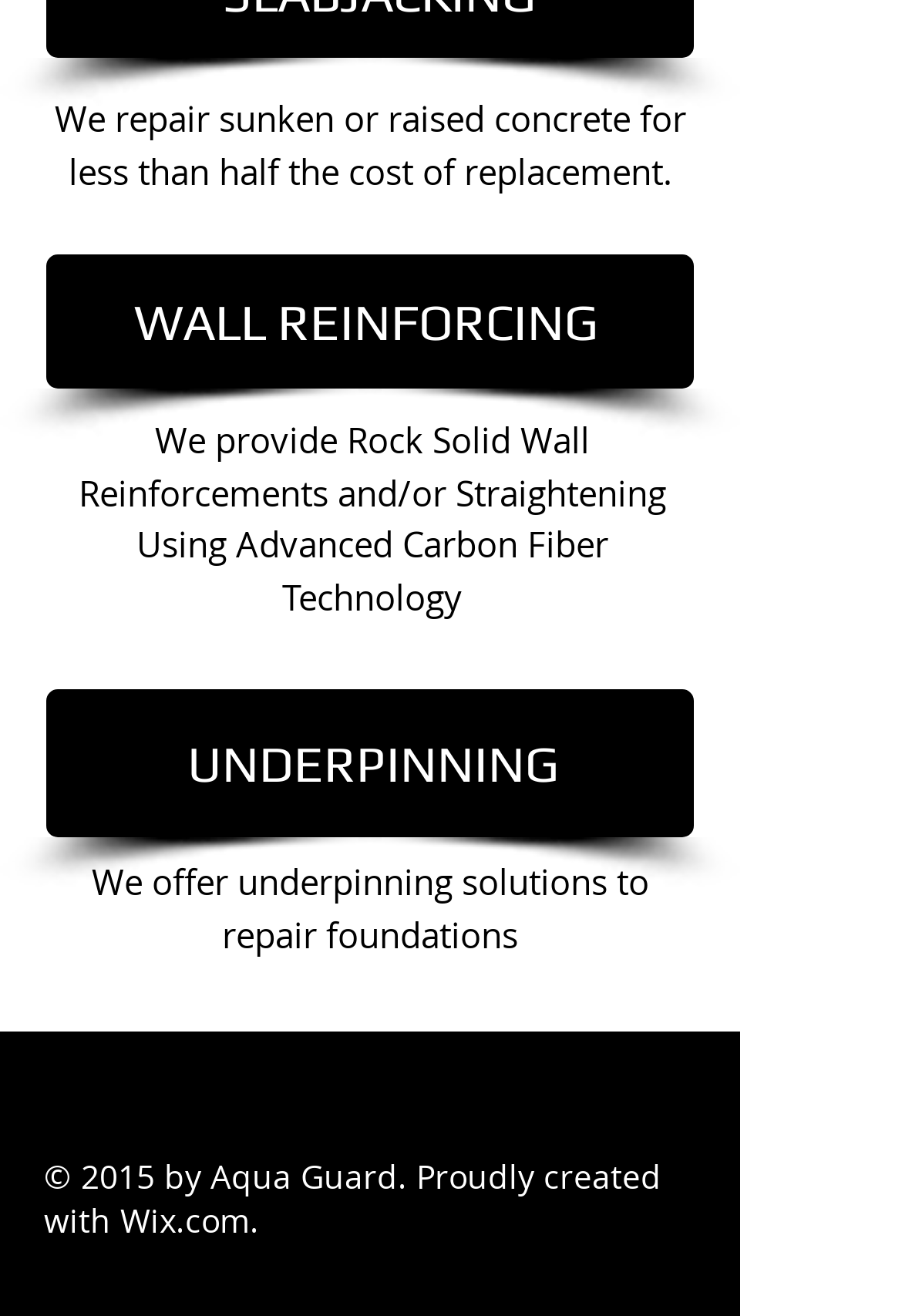What is the other service provided by the company?
Use the screenshot to answer the question with a single word or phrase.

Underpinning solutions